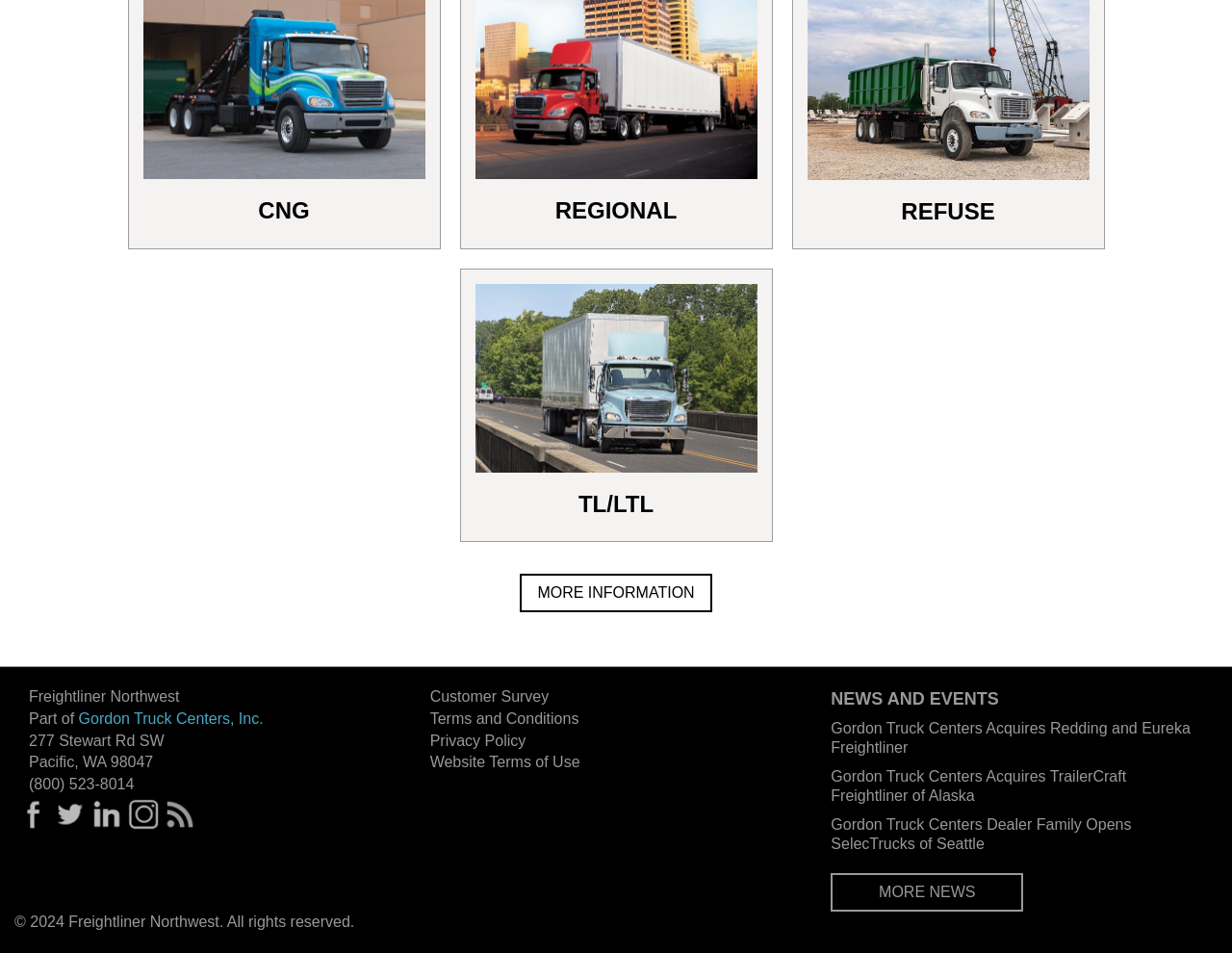Please identify the bounding box coordinates of where to click in order to follow the instruction: "Check Customer Survey".

[0.349, 0.722, 0.446, 0.739]